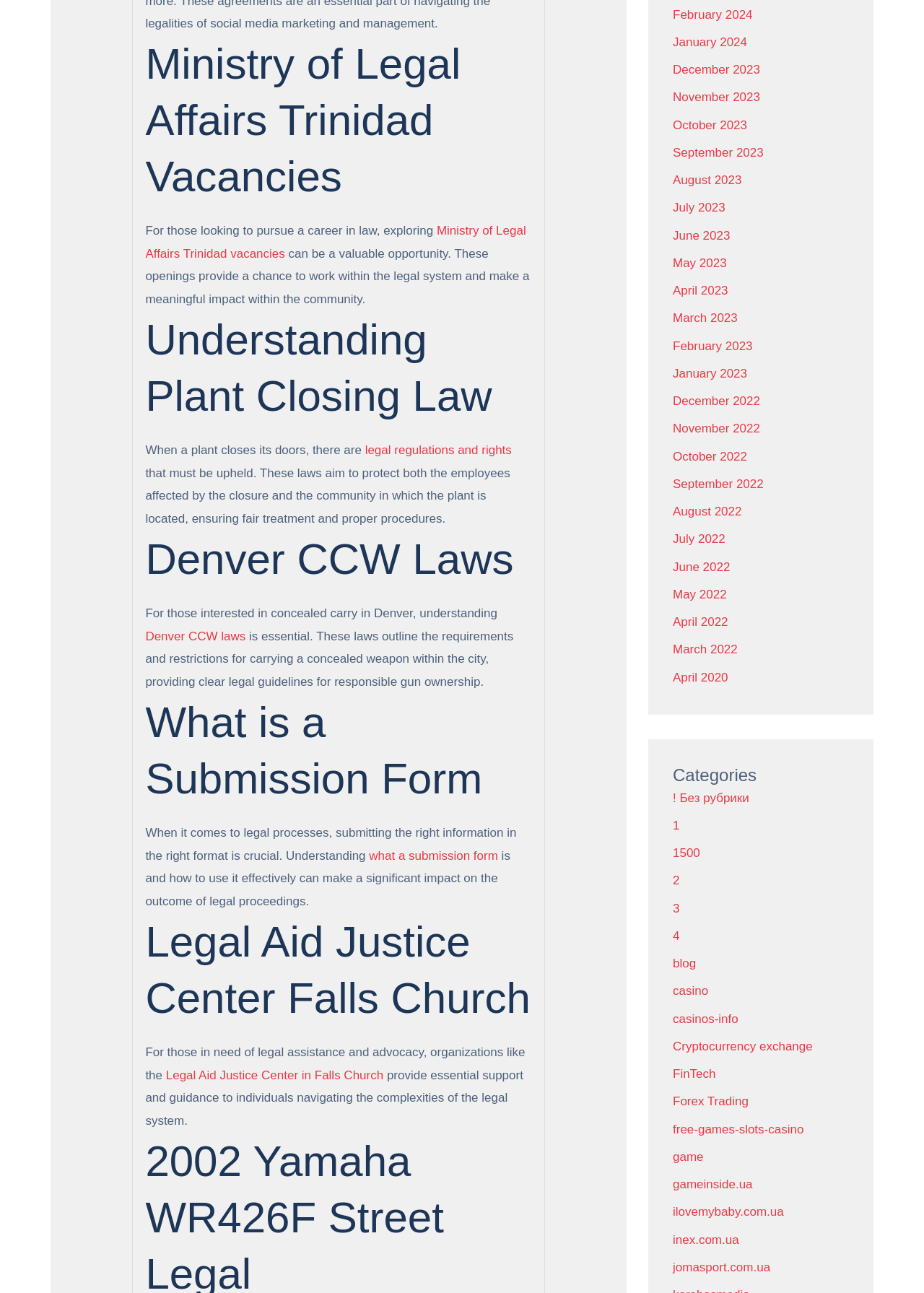Identify the bounding box coordinates of the area you need to click to perform the following instruction: "Read about Understanding Plant Closing Law".

[0.157, 0.241, 0.575, 0.328]